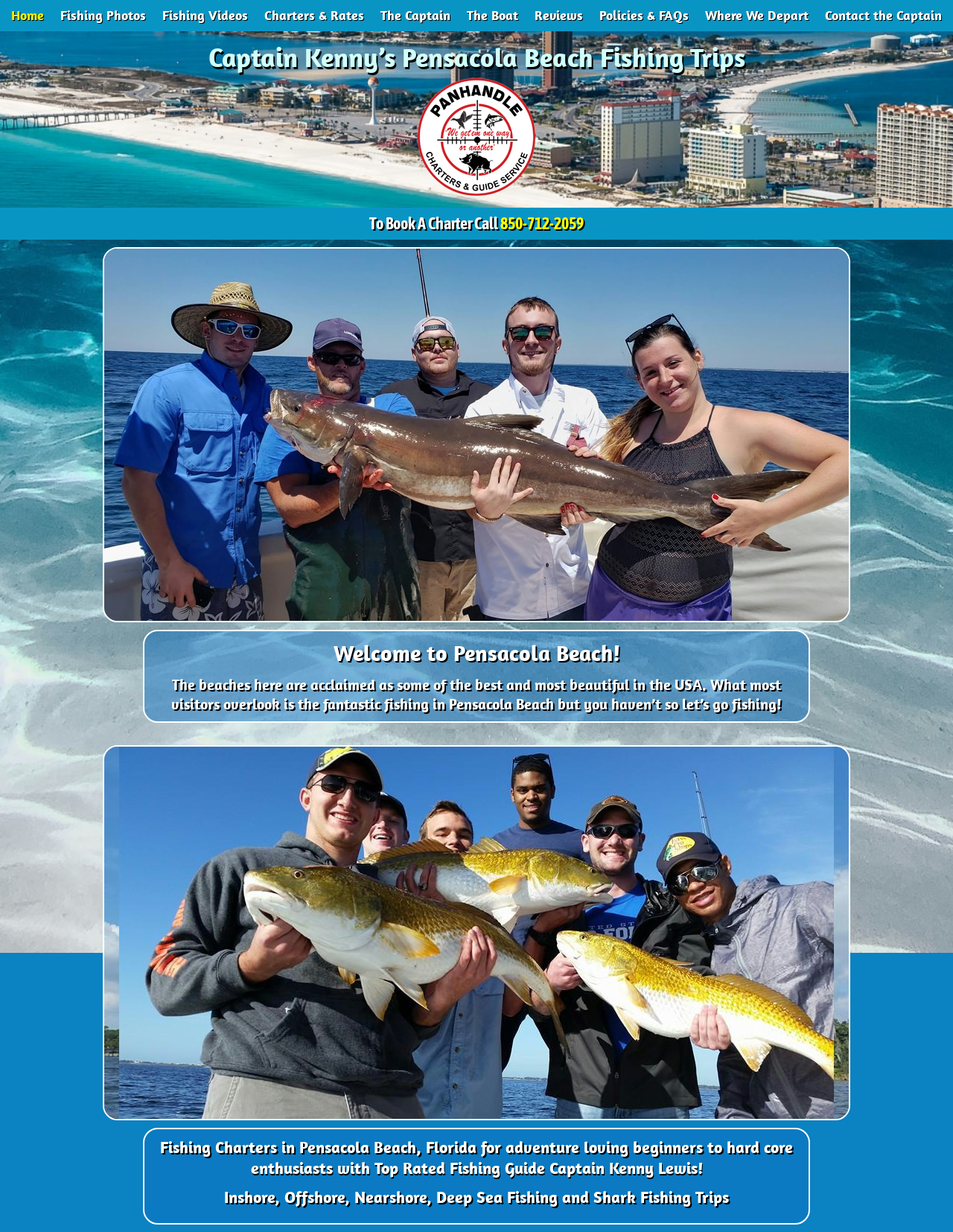What type of trips does Captain Kenny Lewis offer?
Please answer the question as detailed as possible based on the image.

Based on the webpage, Captain Kenny Lewis offers various types of fishing trips, including inshore, offshore, nearshore, deep sea fishing, and shark fishing trips, as mentioned in the heading 'Fishing Charters in Pensacola Beach, Florida for adventure loving beginners to hard core enthusiasts with Top Rated Fishing Guide Captain Kenny Lewis!'.